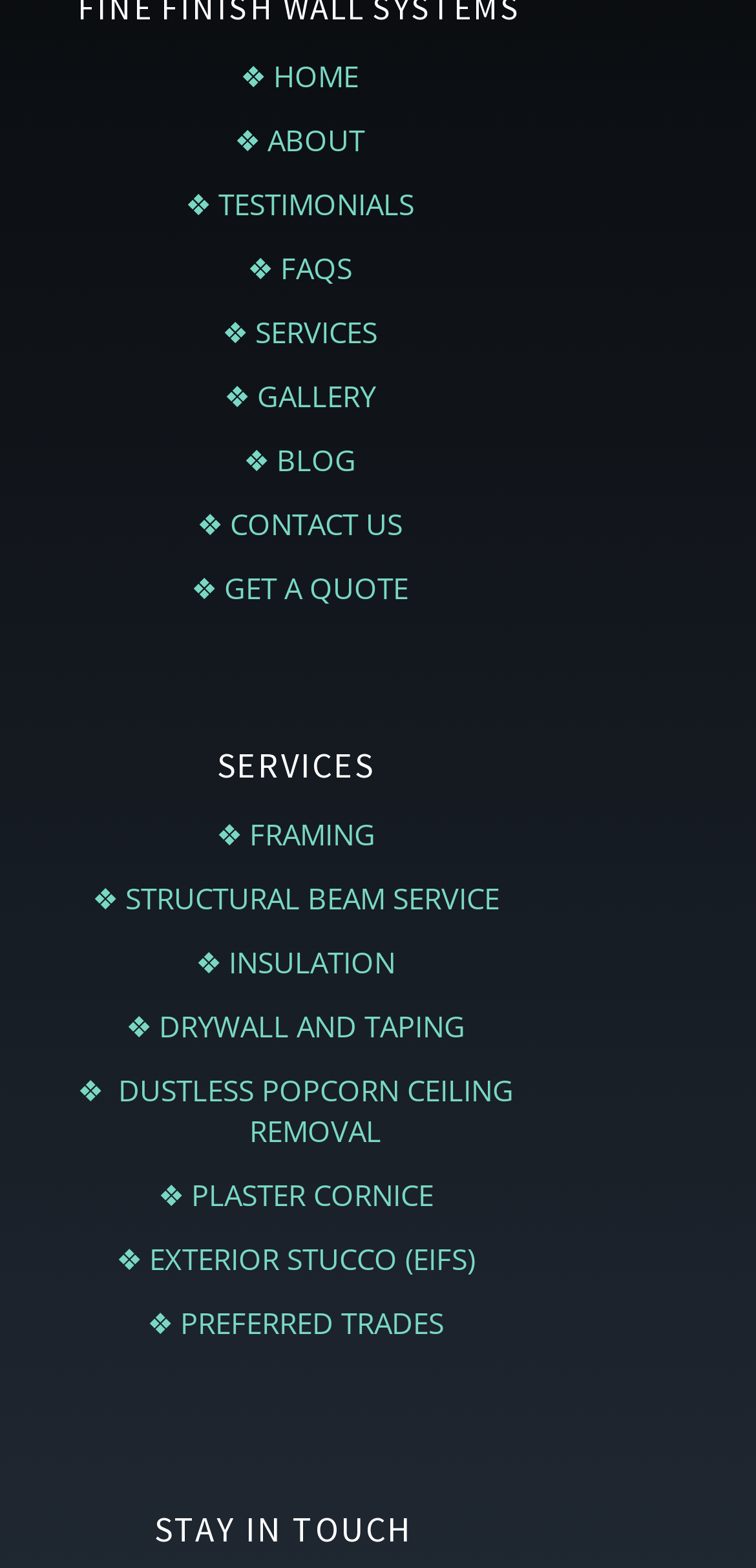What is the purpose of the 'GET A QUOTE' link?
From the image, provide a succinct answer in one word or a short phrase.

To request a quote